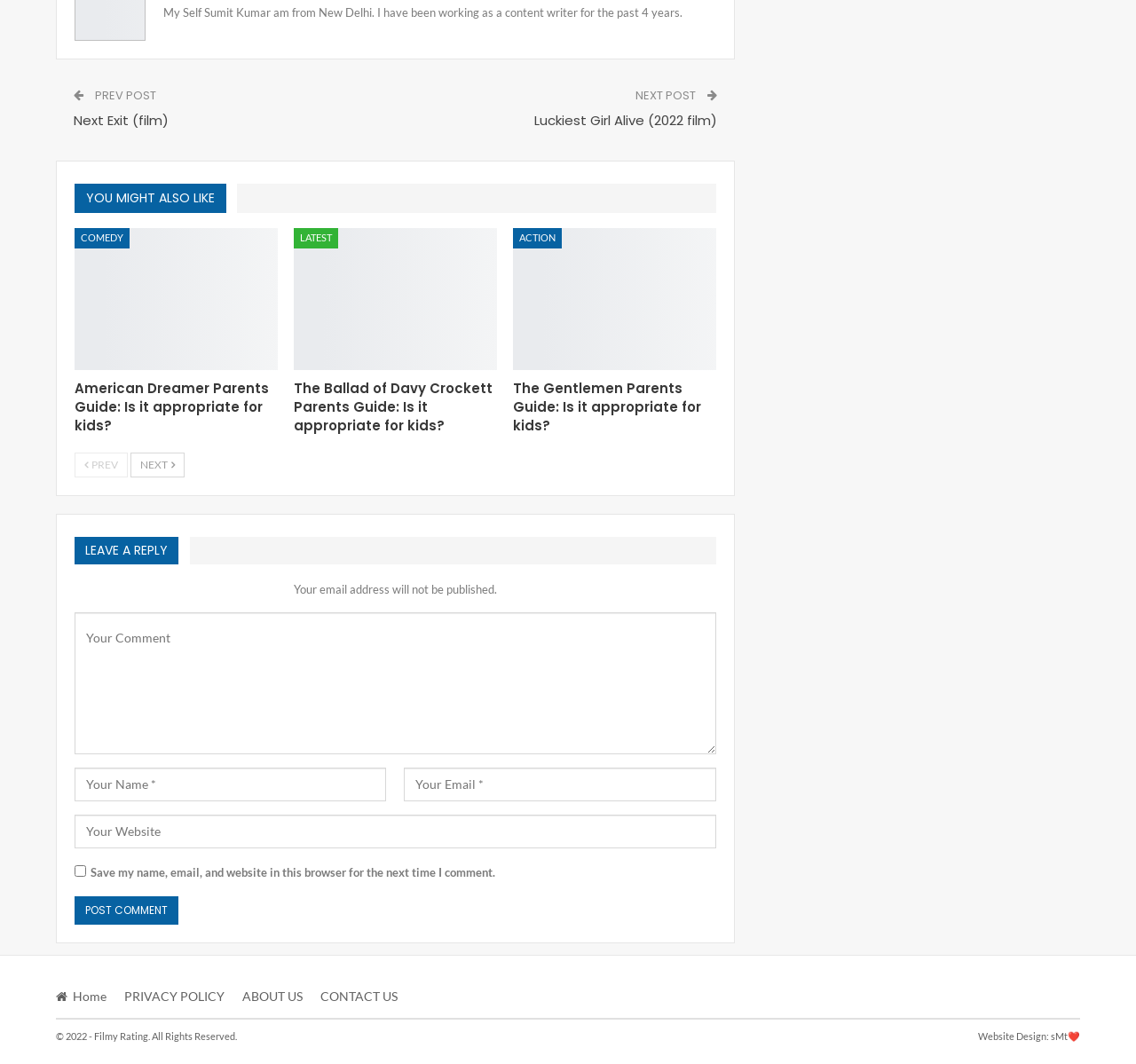What is the function of the 'Post Comment' button?
Use the image to answer the question with a single word or phrase.

Submit comment